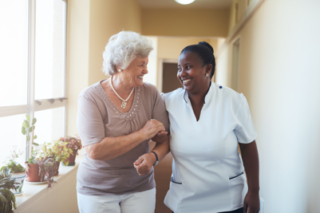Use one word or a short phrase to answer the question provided: 
What is the hairstyle of the elderly woman?

soft curls